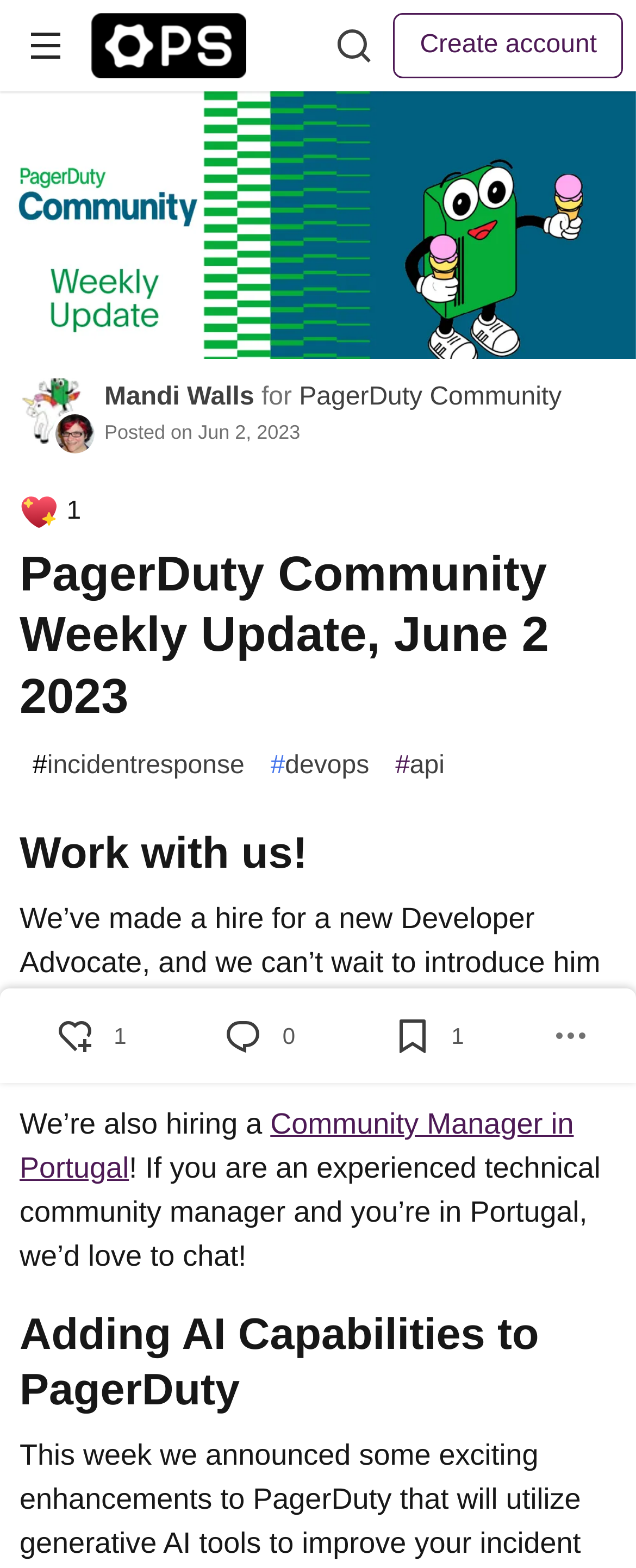Respond to the question below with a single word or phrase:
What is the topic of the weekly update?

Adding AI Capabilities to PagerDuty